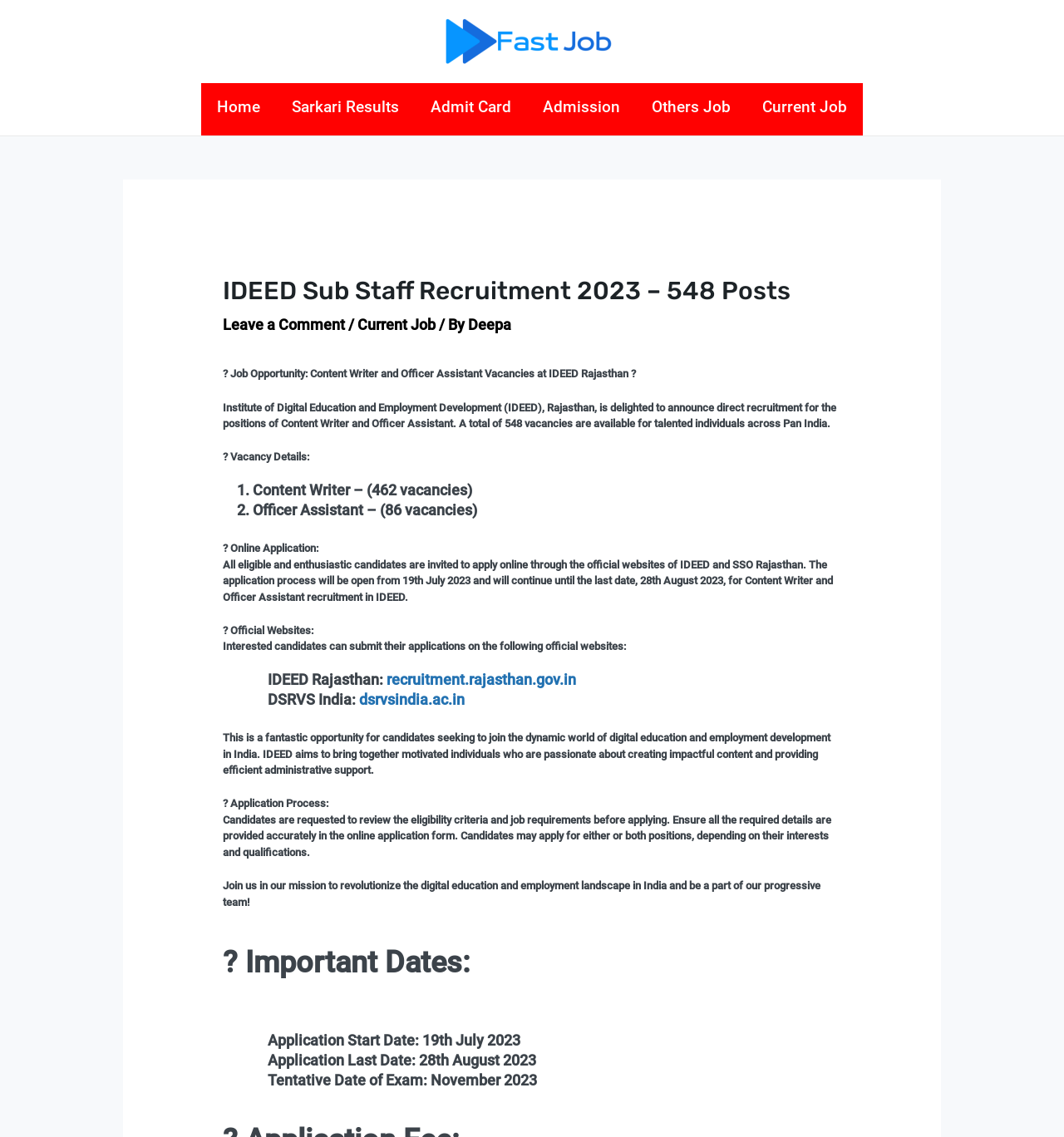How many vacancies are available for Content Writer?
Analyze the screenshot and provide a detailed answer to the question.

The answer can be found in the section 'Vacancy Details' where it is mentioned that there are 462 vacancies available for the position of Content Writer.